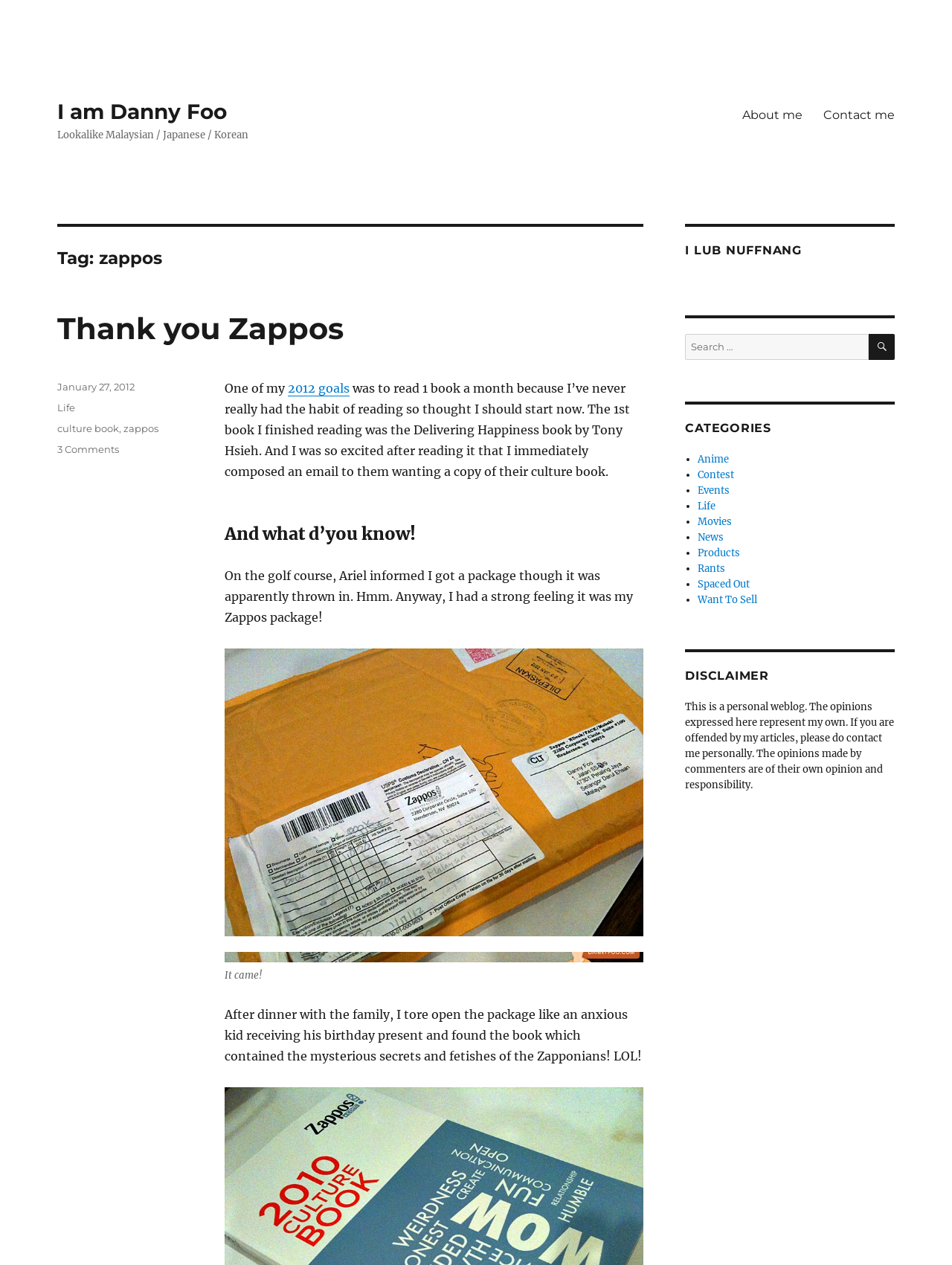Determine the bounding box coordinates of the clickable region to follow the instruction: "Click on the 'About me' link".

[0.769, 0.078, 0.854, 0.103]